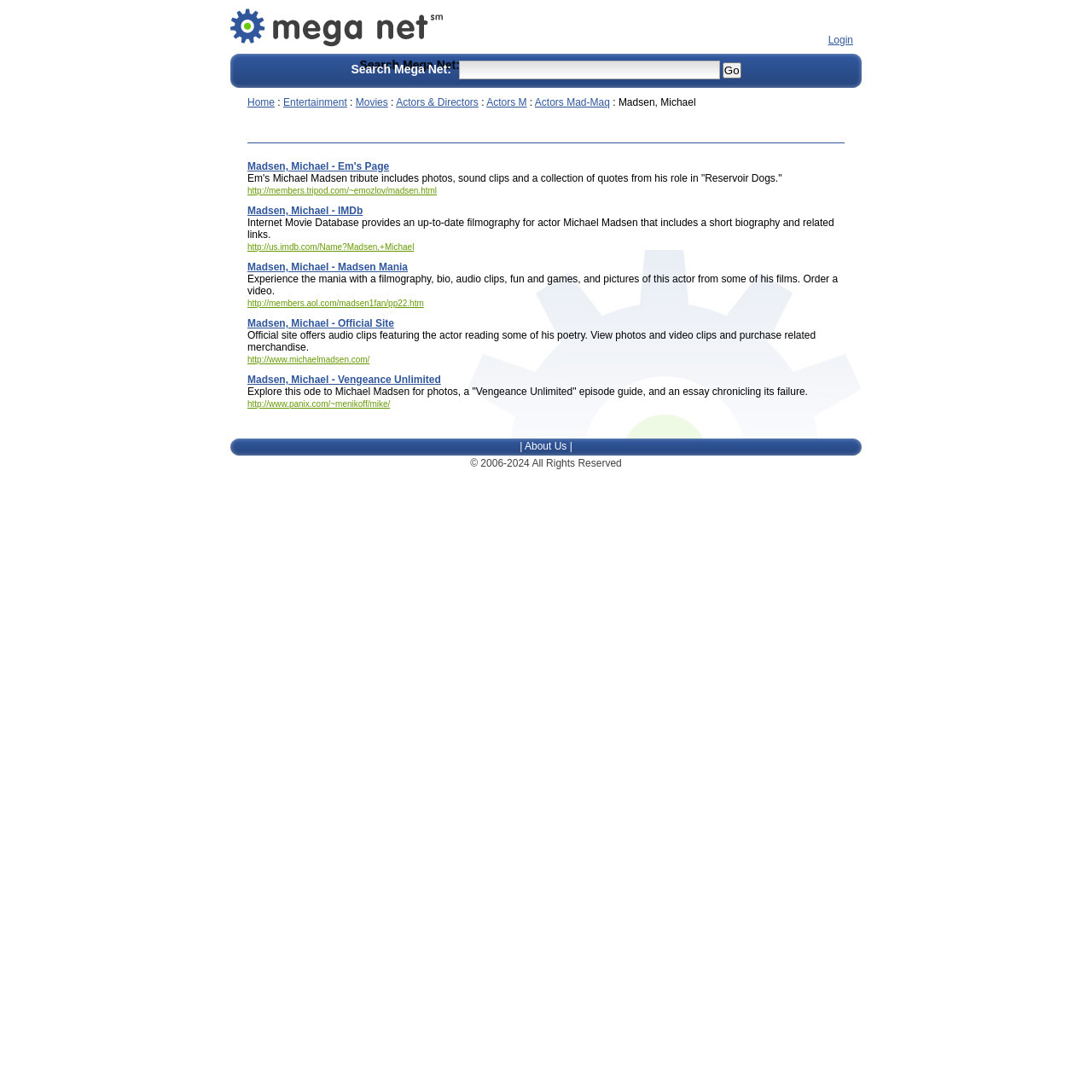Find the bounding box coordinates of the element to click in order to complete the given instruction: "Go to the login page."

[0.758, 0.031, 0.781, 0.042]